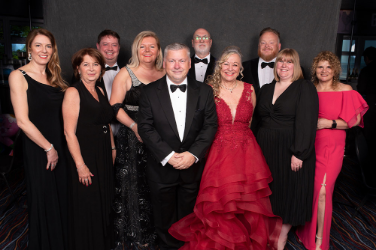Please answer the following question using a single word or phrase: 
What is the likely purpose of the event?

Charity or gala